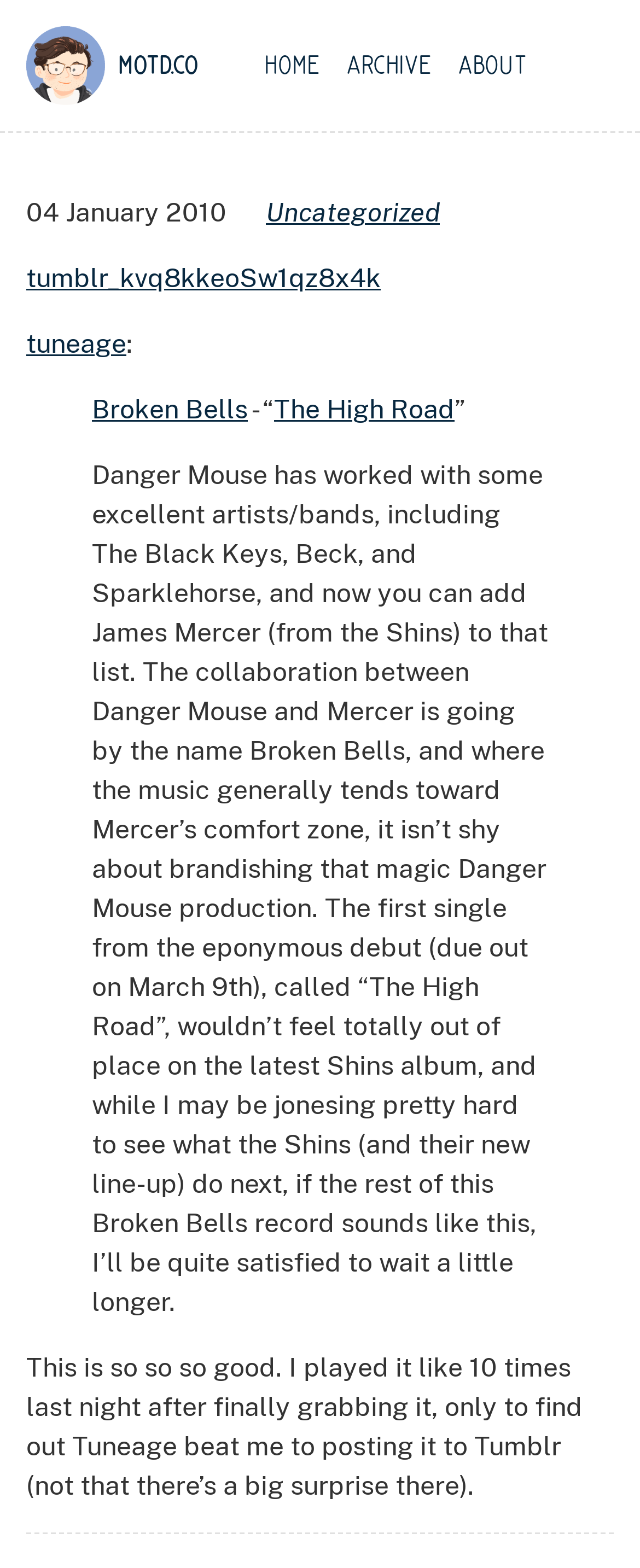Using the description "Broken Bells", predict the bounding box of the relevant HTML element.

[0.144, 0.252, 0.387, 0.271]